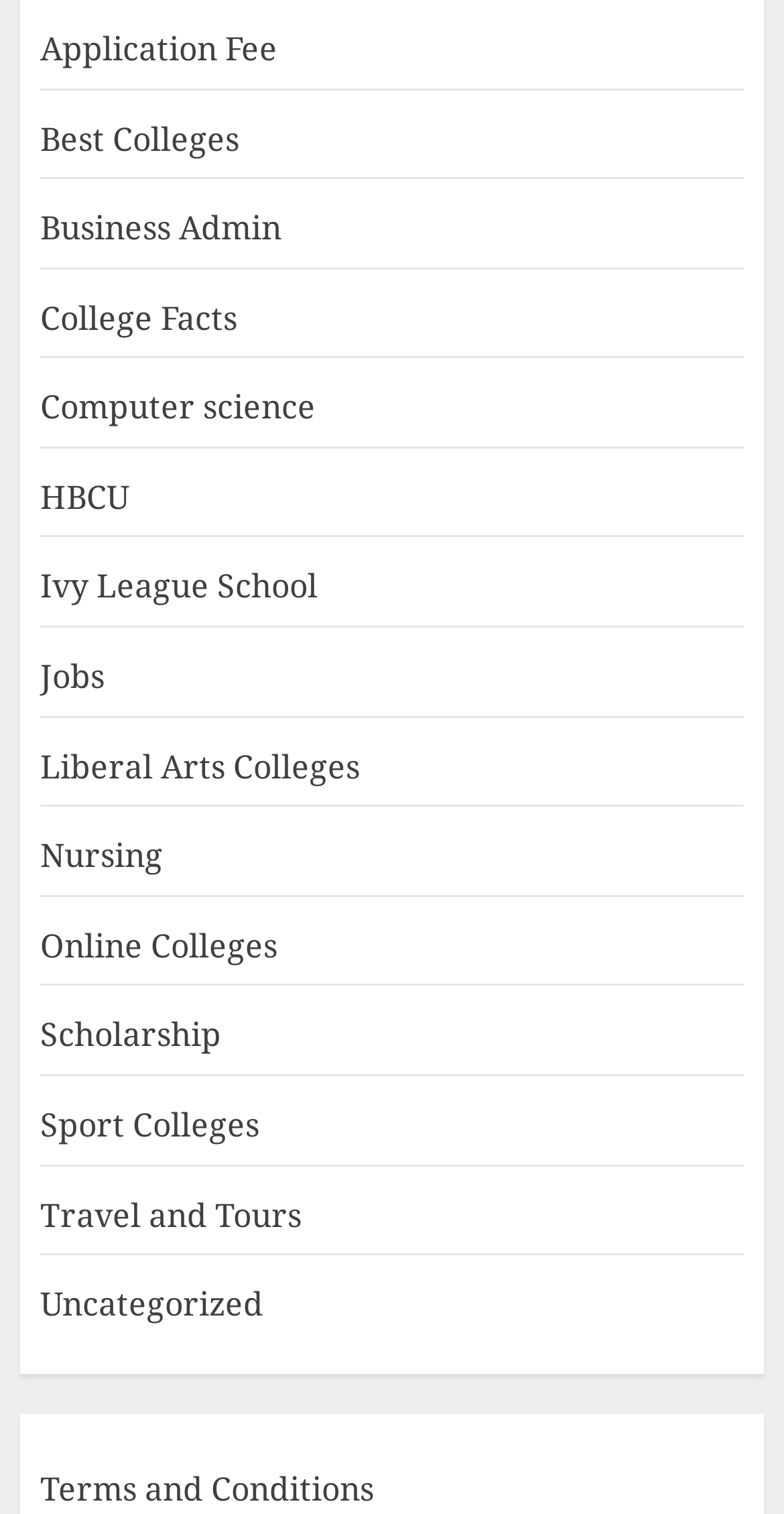Can you specify the bounding box coordinates of the area that needs to be clicked to fulfill the following instruction: "Check college facts"?

[0.051, 0.194, 0.303, 0.229]